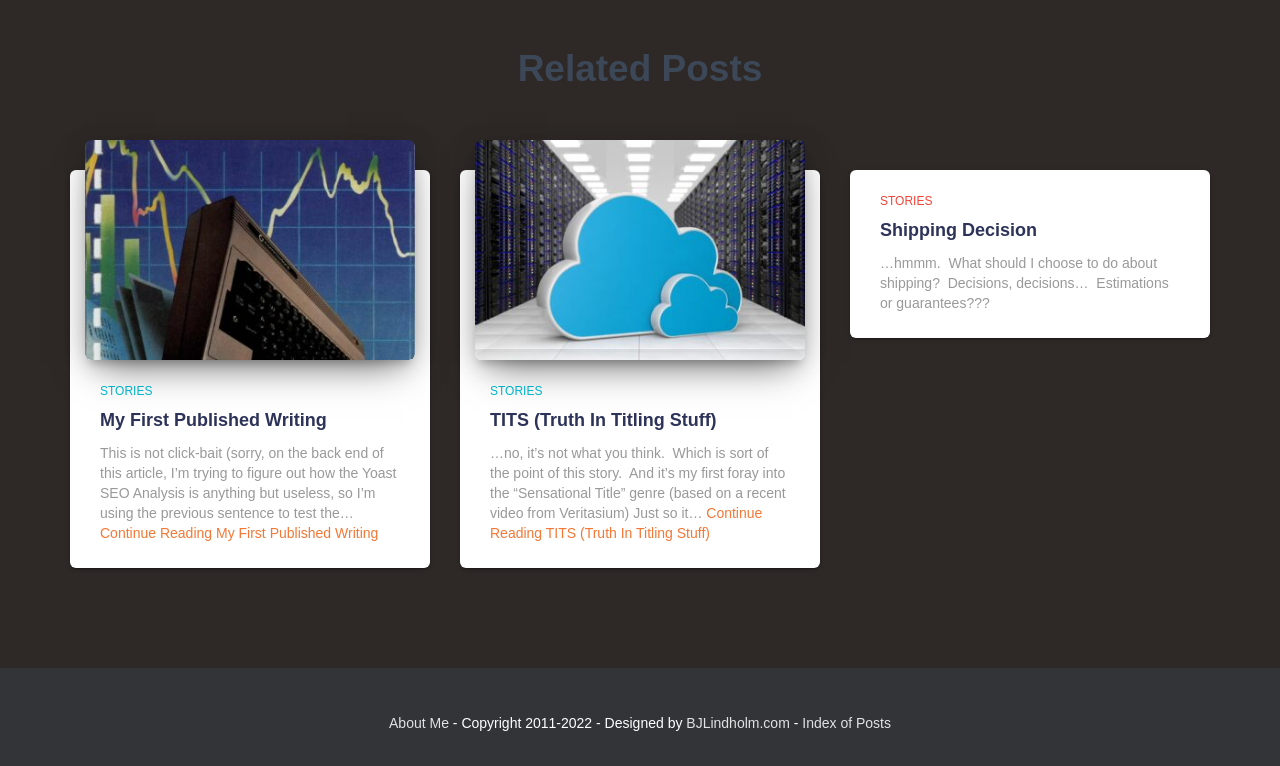Respond to the question with just a single word or phrase: 
What is the title of the first story?

My First Published Writing